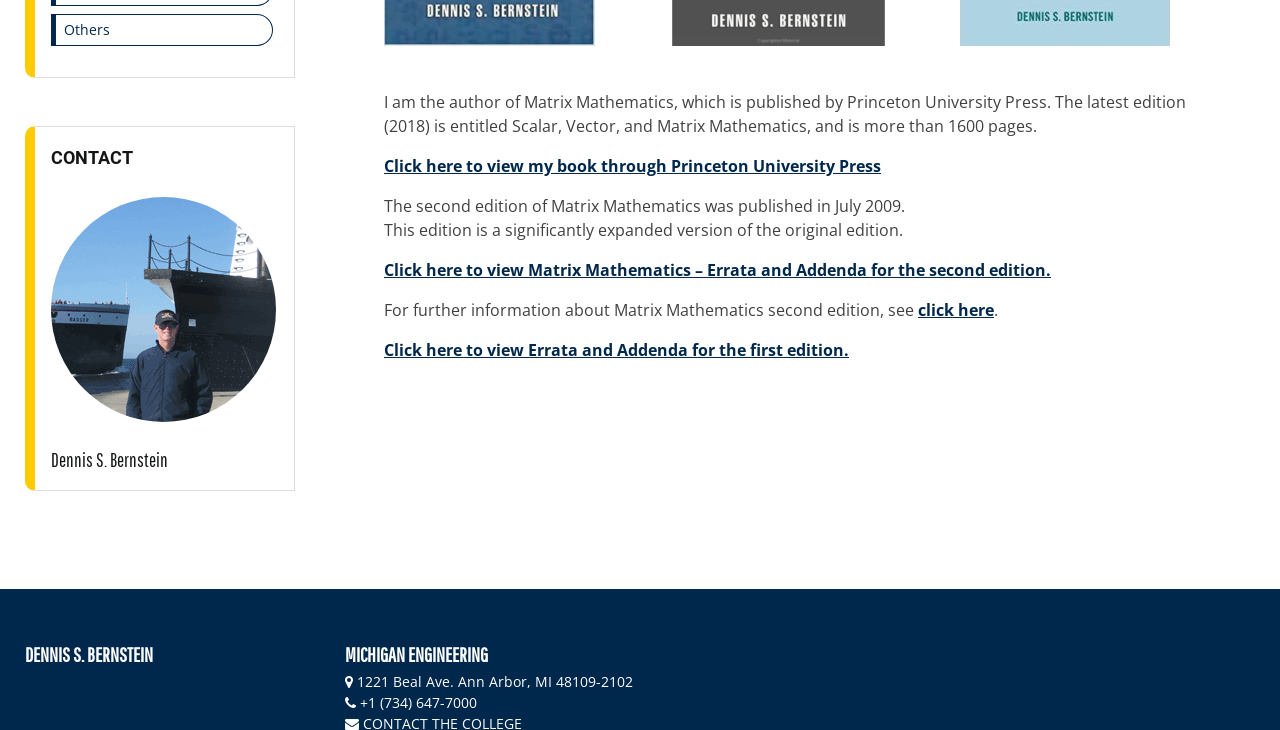Using the description "alt="Matrix Mathematics Book Theory"", locate and provide the bounding box of the UI element.

[0.75, 0.032, 0.914, 0.062]